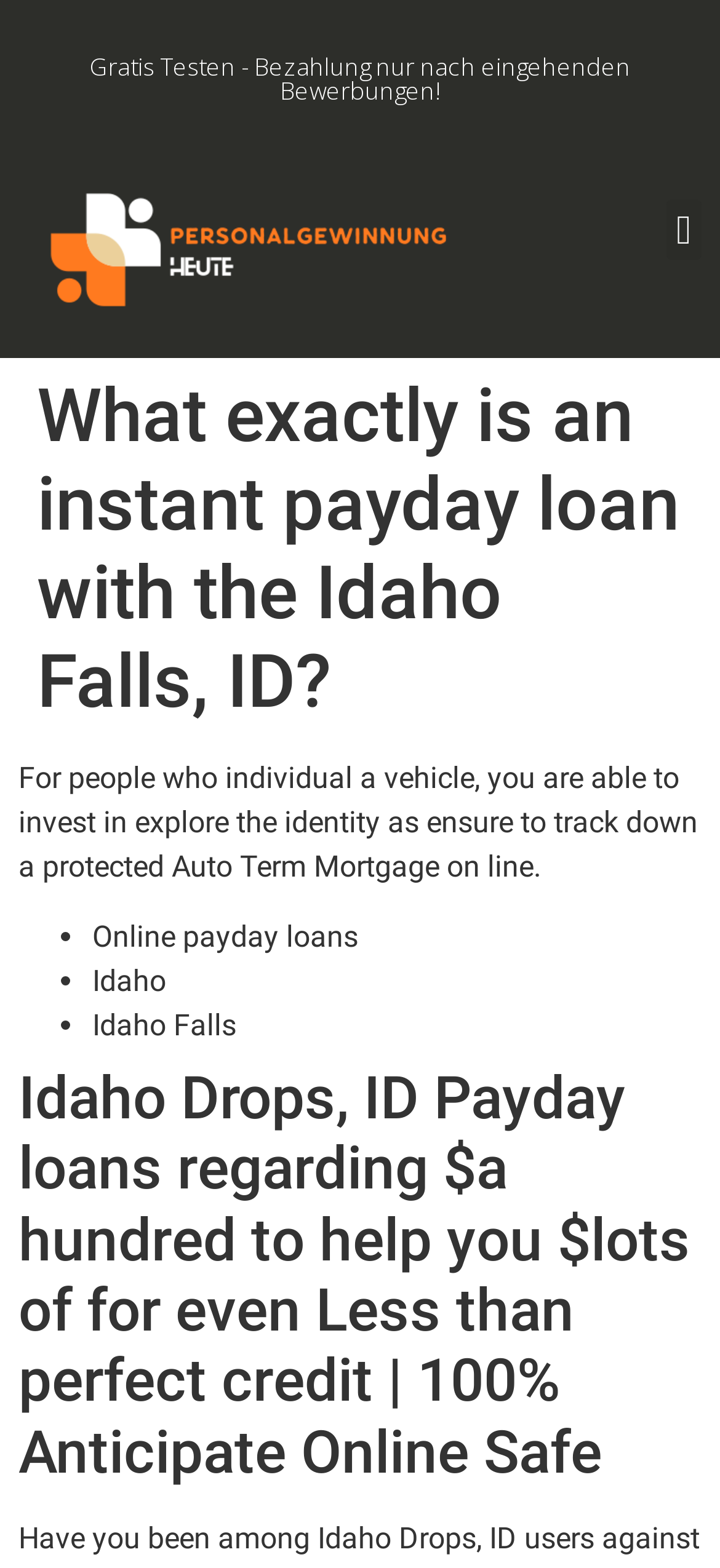What is required to get a protected Auto Term Mortgage?
Please analyze the image and answer the question with as much detail as possible.

According to the webpage, 'For people who individual a vehicle, you are able to invest in explore the identity as ensure to track down a protected Auto Term Mortgage on line.' This implies that having a vehicle is a requirement to get a protected Auto Term Mortgage.